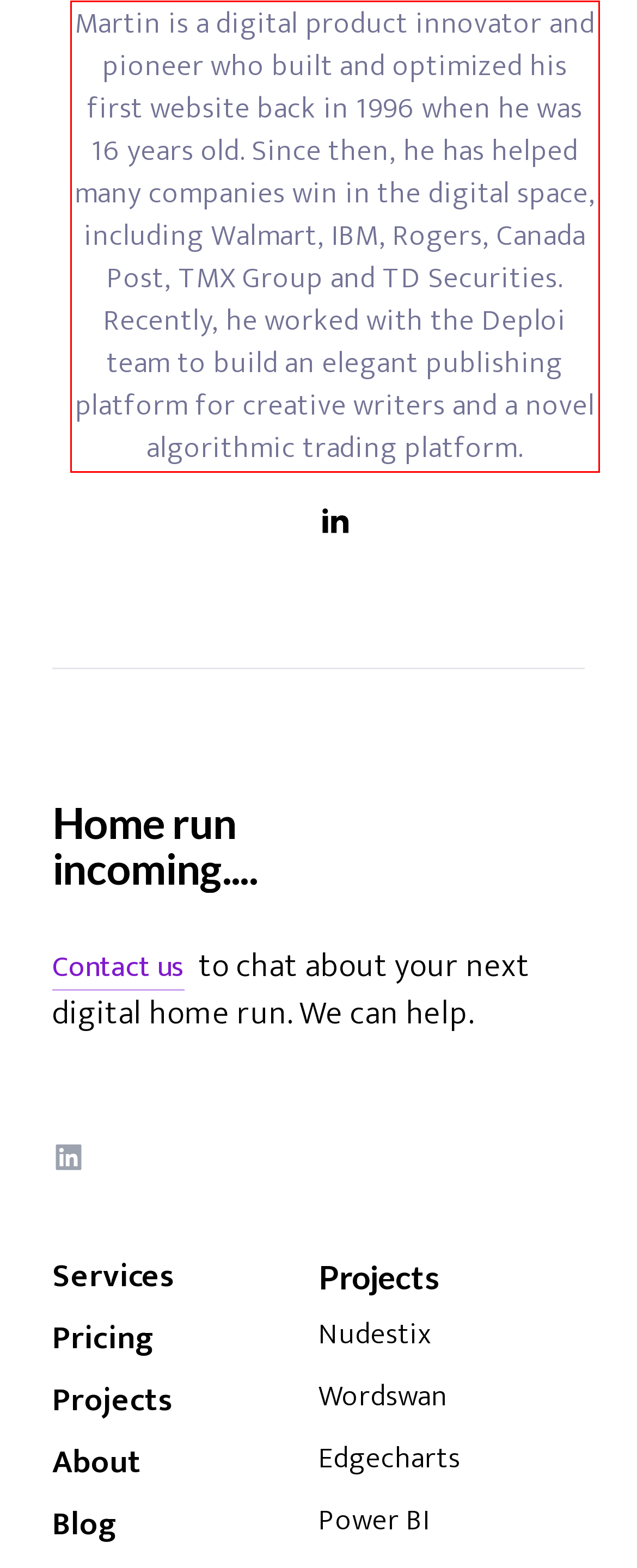Please analyze the screenshot of a webpage and extract the text content within the red bounding box using OCR.

Martin is a digital product innovator and pioneer who built and optimized his first website back in 1996 when he was 16 years old. Since then, he has helped many companies win in the digital space, including Walmart, IBM, Rogers, Canada Post, TMX Group and TD Securities. Recently, he worked with the Deploi team to build an elegant publishing platform for creative writers and a novel algorithmic trading platform.